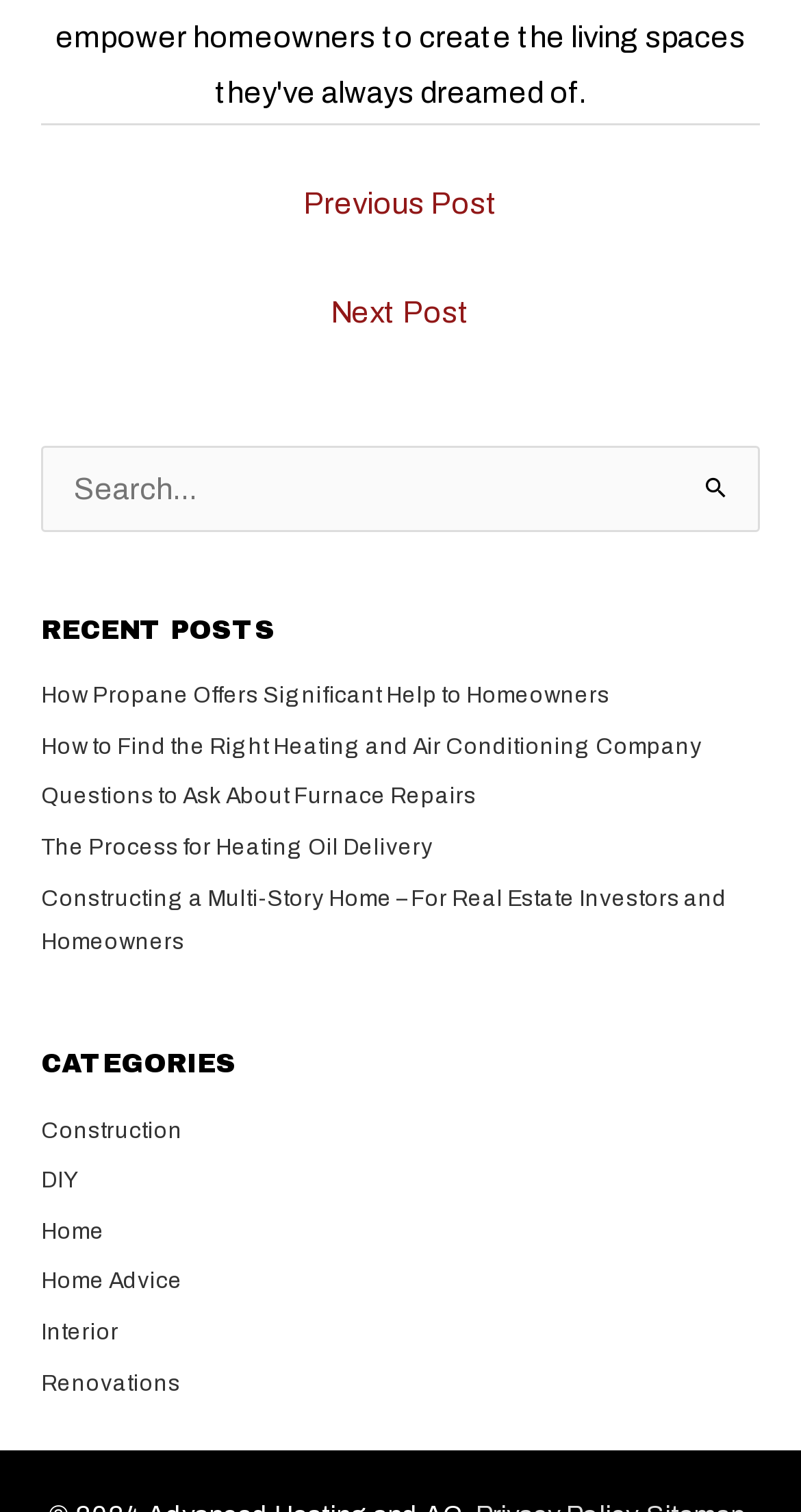Answer the question below using just one word or a short phrase: 
How many categories are listed?

6